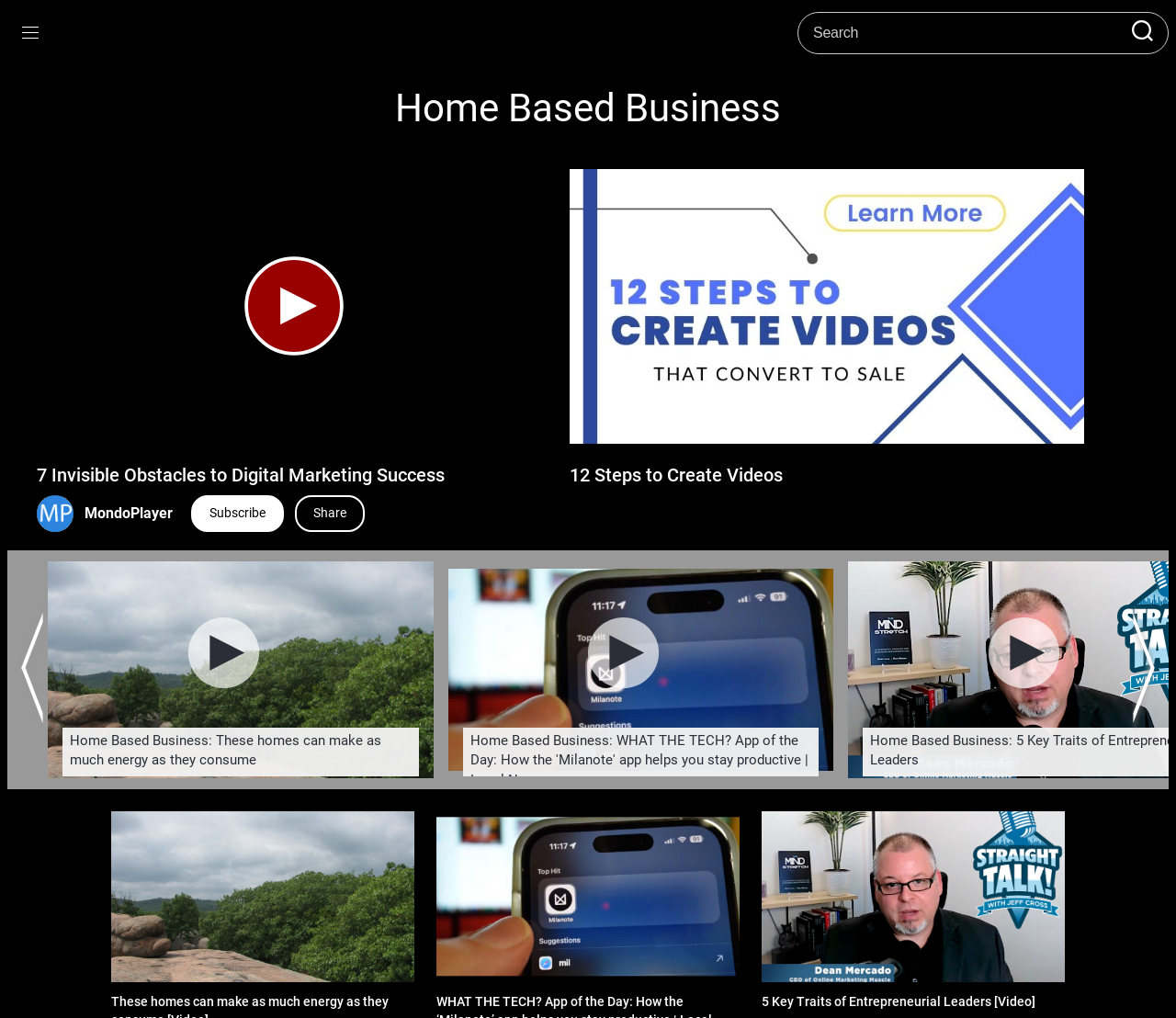Pinpoint the bounding box coordinates of the element to be clicked to execute the instruction: "Search for something".

[0.691, 0.024, 0.956, 0.041]